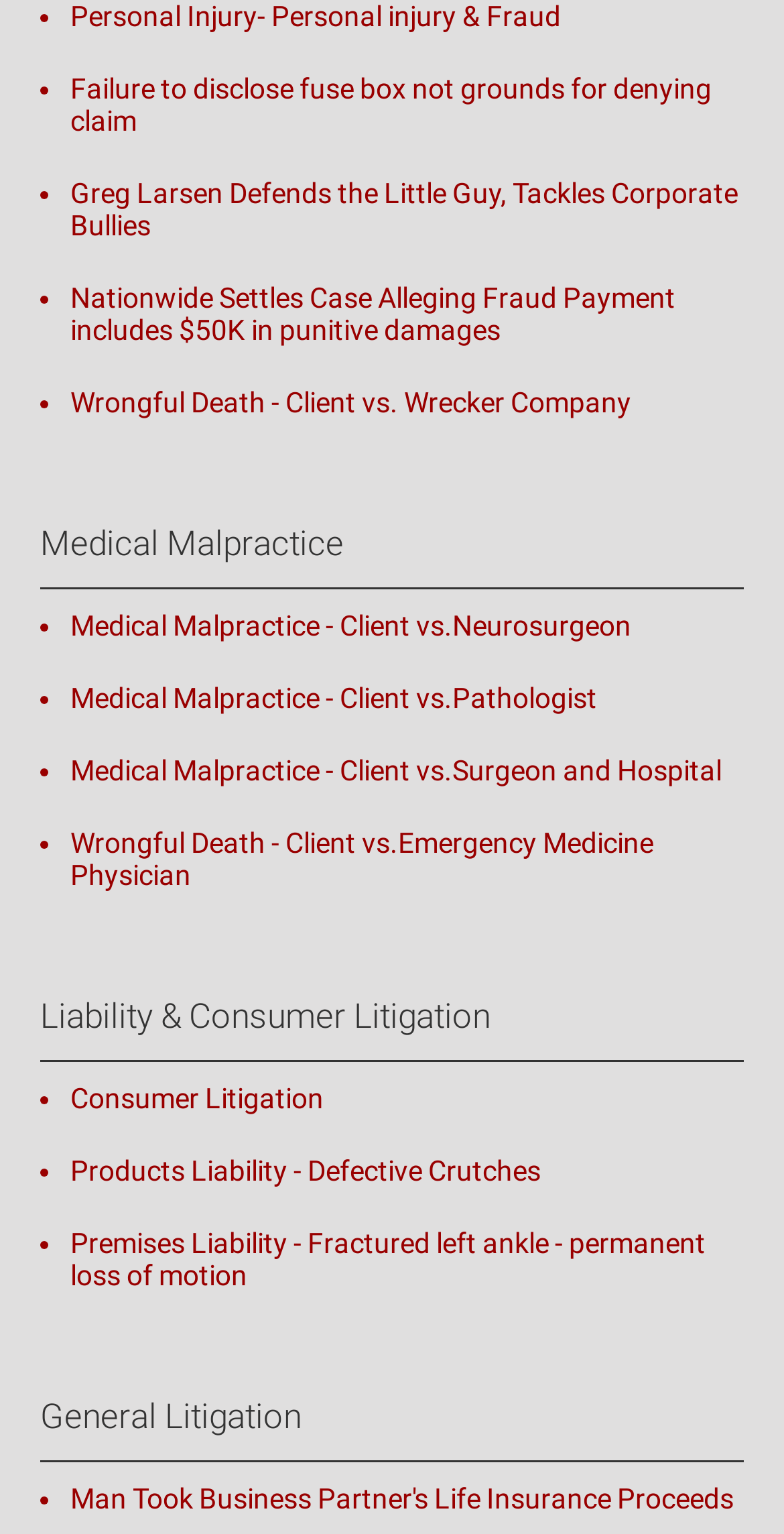Please identify the bounding box coordinates of the clickable area that will allow you to execute the instruction: "Learn about Consumer Litigation".

[0.09, 0.705, 0.413, 0.726]